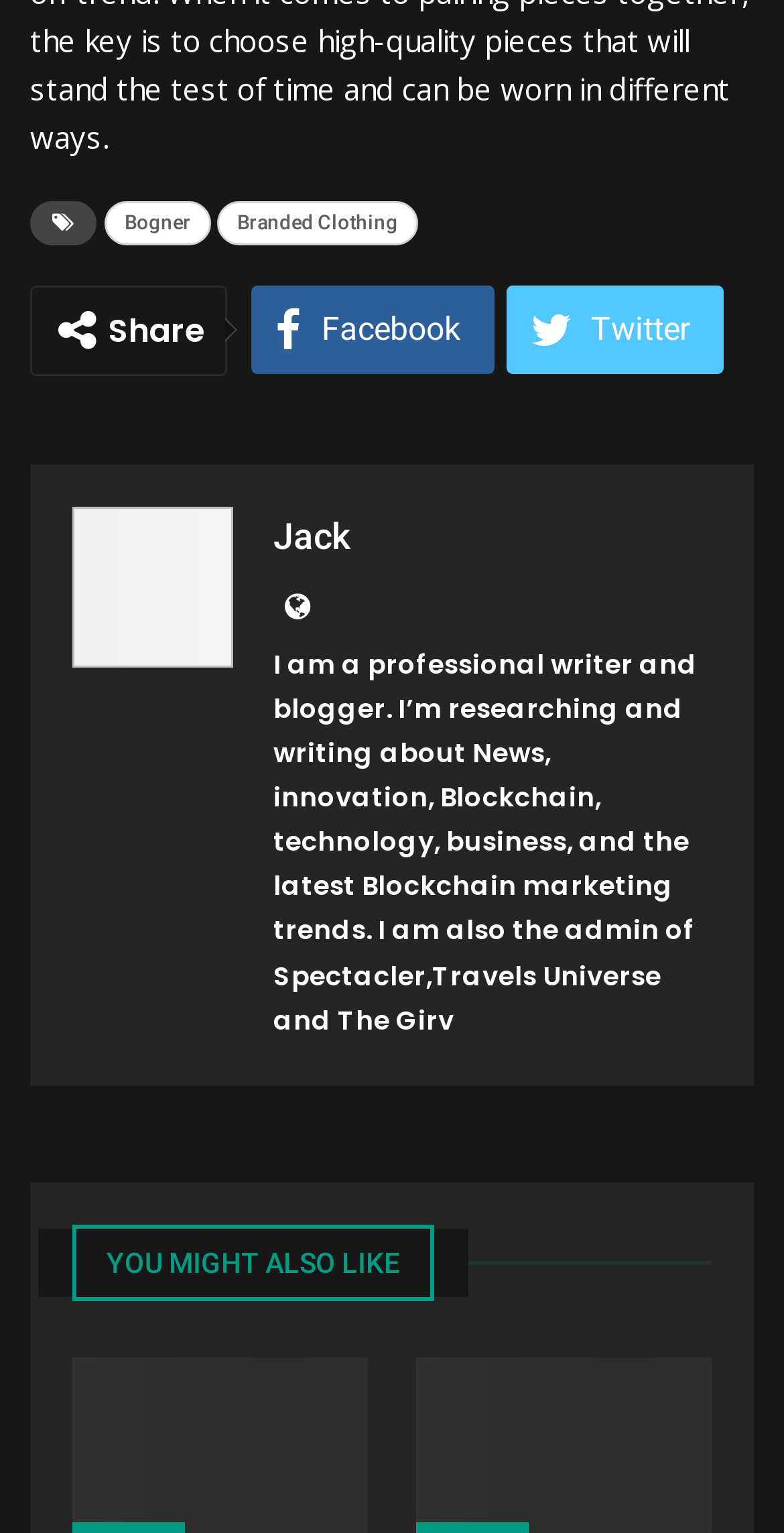Given the element description: "Branded Clothing", predict the bounding box coordinates of this UI element. The coordinates must be four float numbers between 0 and 1, given as [left, top, right, bottom].

[0.277, 0.131, 0.533, 0.16]